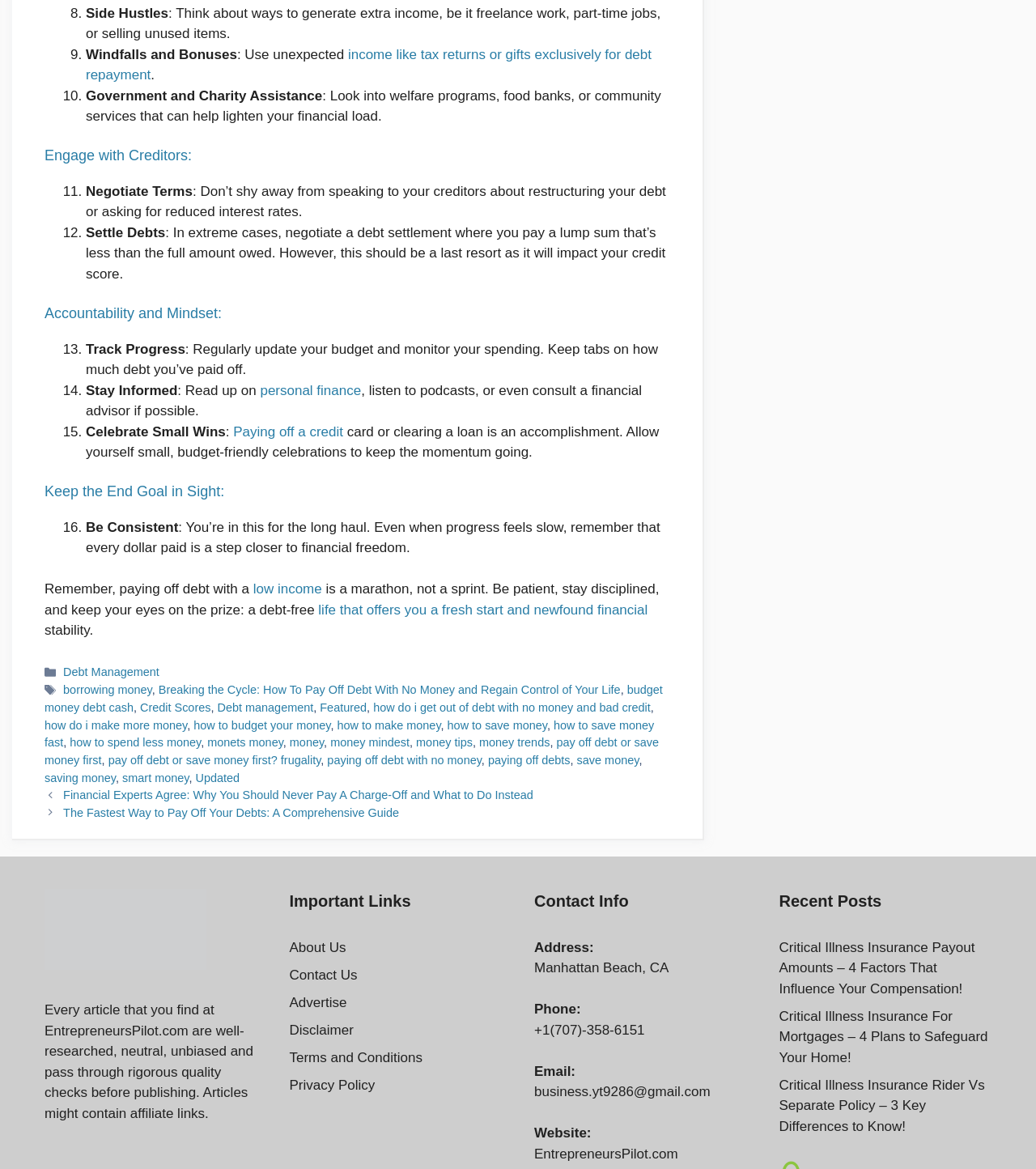Identify the bounding box coordinates for the UI element described by the following text: "Paying off a credit". Provide the coordinates as four float numbers between 0 and 1, in the format [left, top, right, bottom].

[0.225, 0.363, 0.331, 0.376]